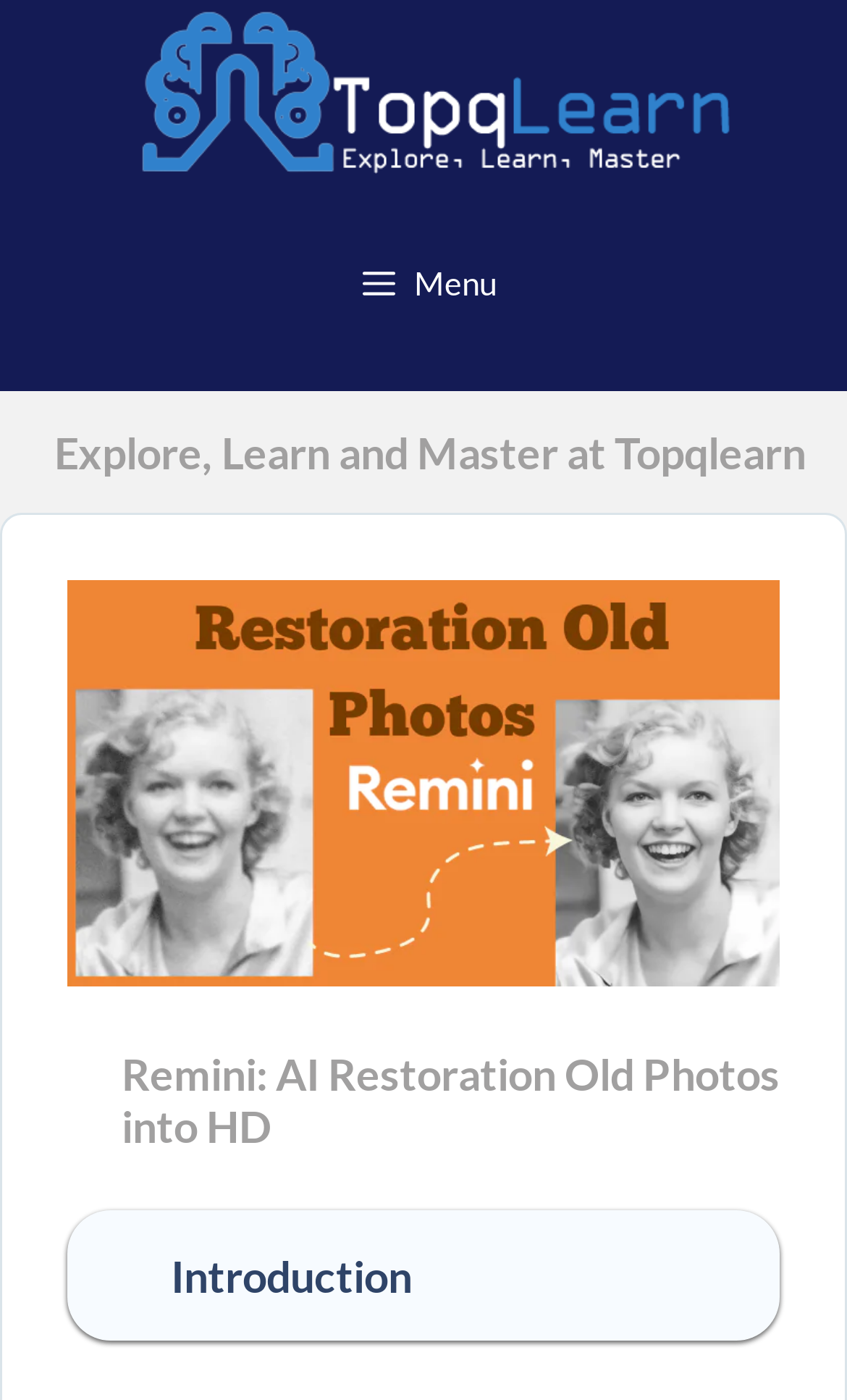Reply to the question with a single word or phrase:
What is the purpose of Remini?

Enhance photos